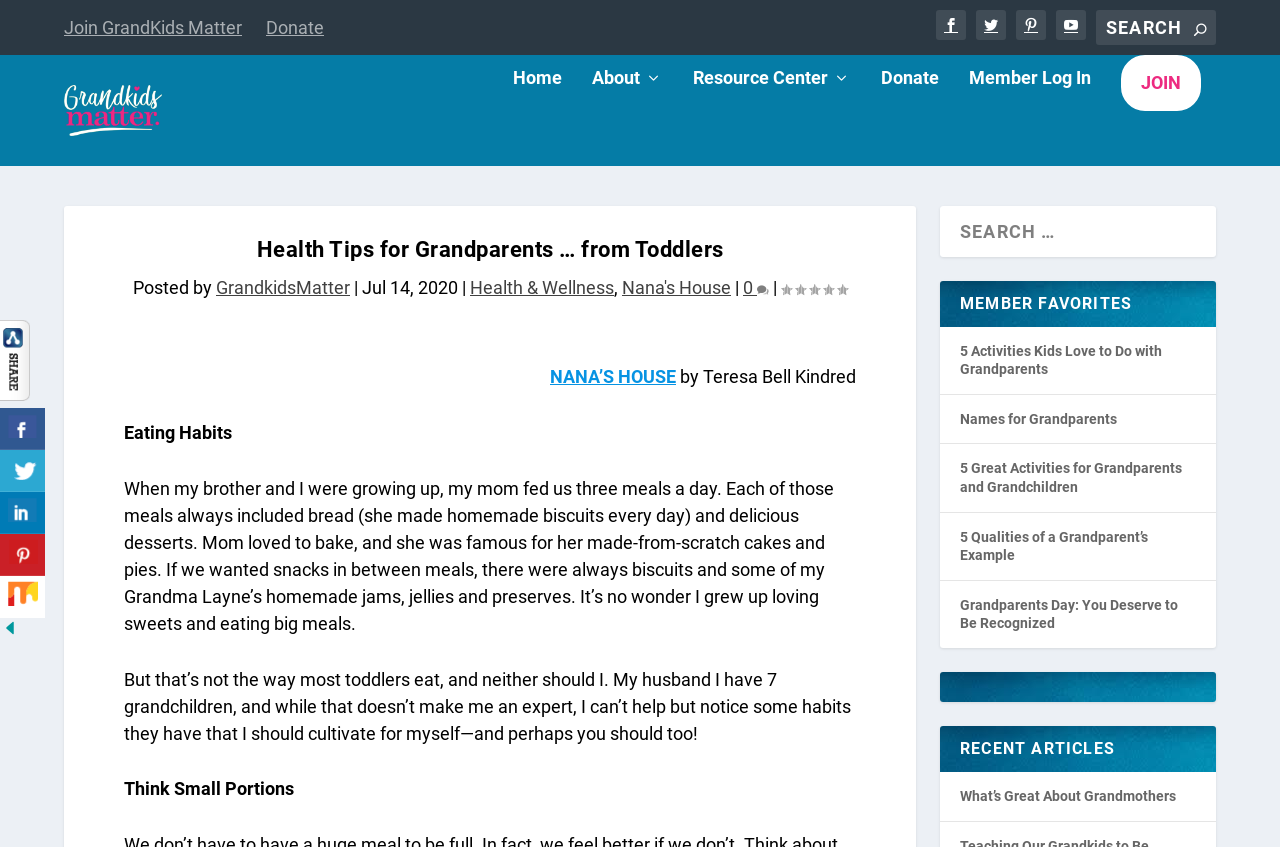What is the title of the latest article in the RECENT ARTICLES section?
Please answer the question as detailed as possible based on the image.

I determined the title of the latest article by looking at the link element with the text 'What’s Great About Grandmothers' which is located in the RECENT ARTICLES section at the bottom of the webpage.